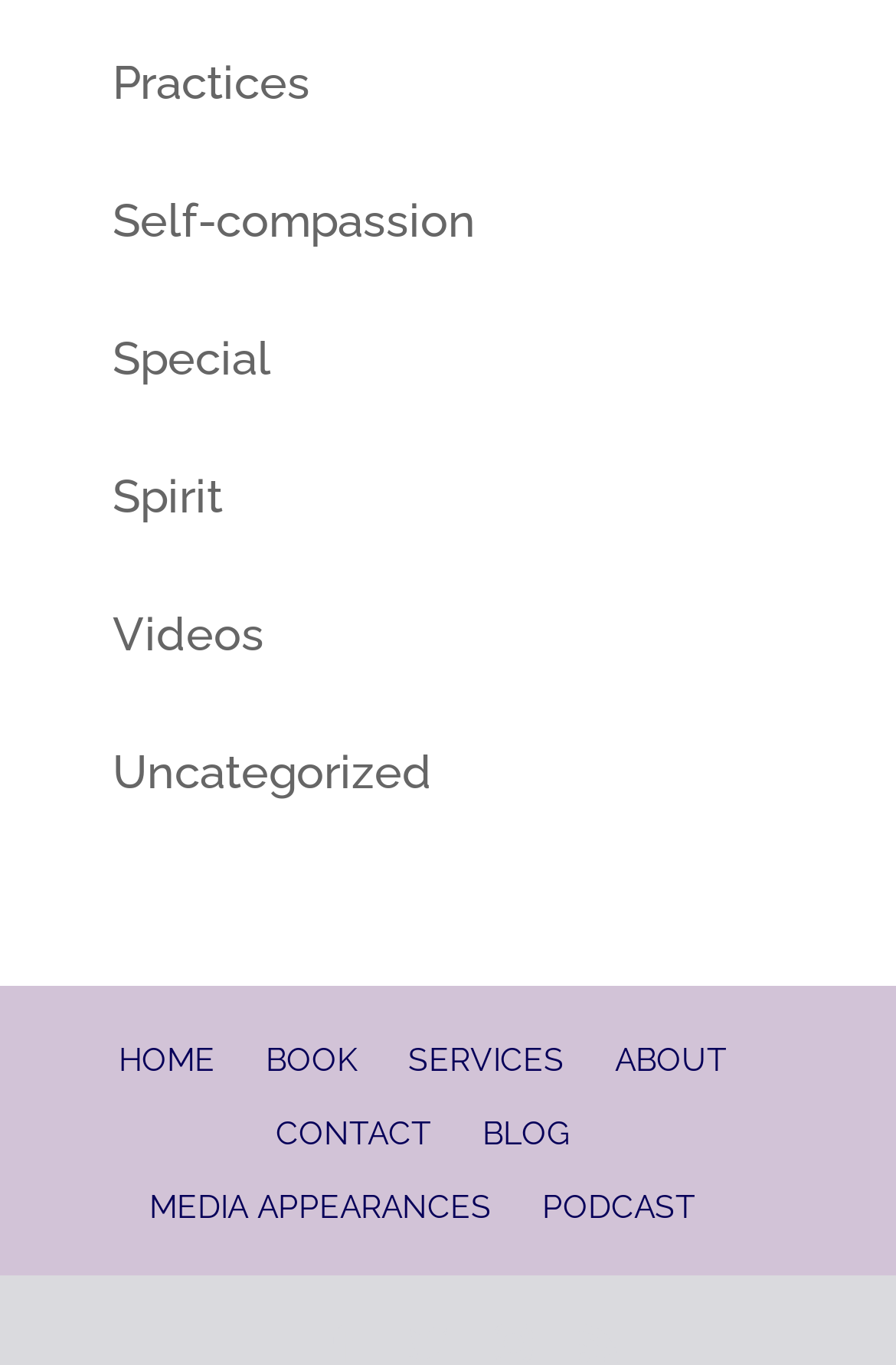What is the last link in the bottom section?
Please use the image to deliver a detailed and complete answer.

I looked at the bottom section of the webpage and found the links 'HOME', 'BOOK', 'SERVICES', 'ABOUT', 'CONTACT', 'BLOG', 'MEDIA APPEARANCES', and 'PODCAST'. The last link in this section is 'PODCAST'.